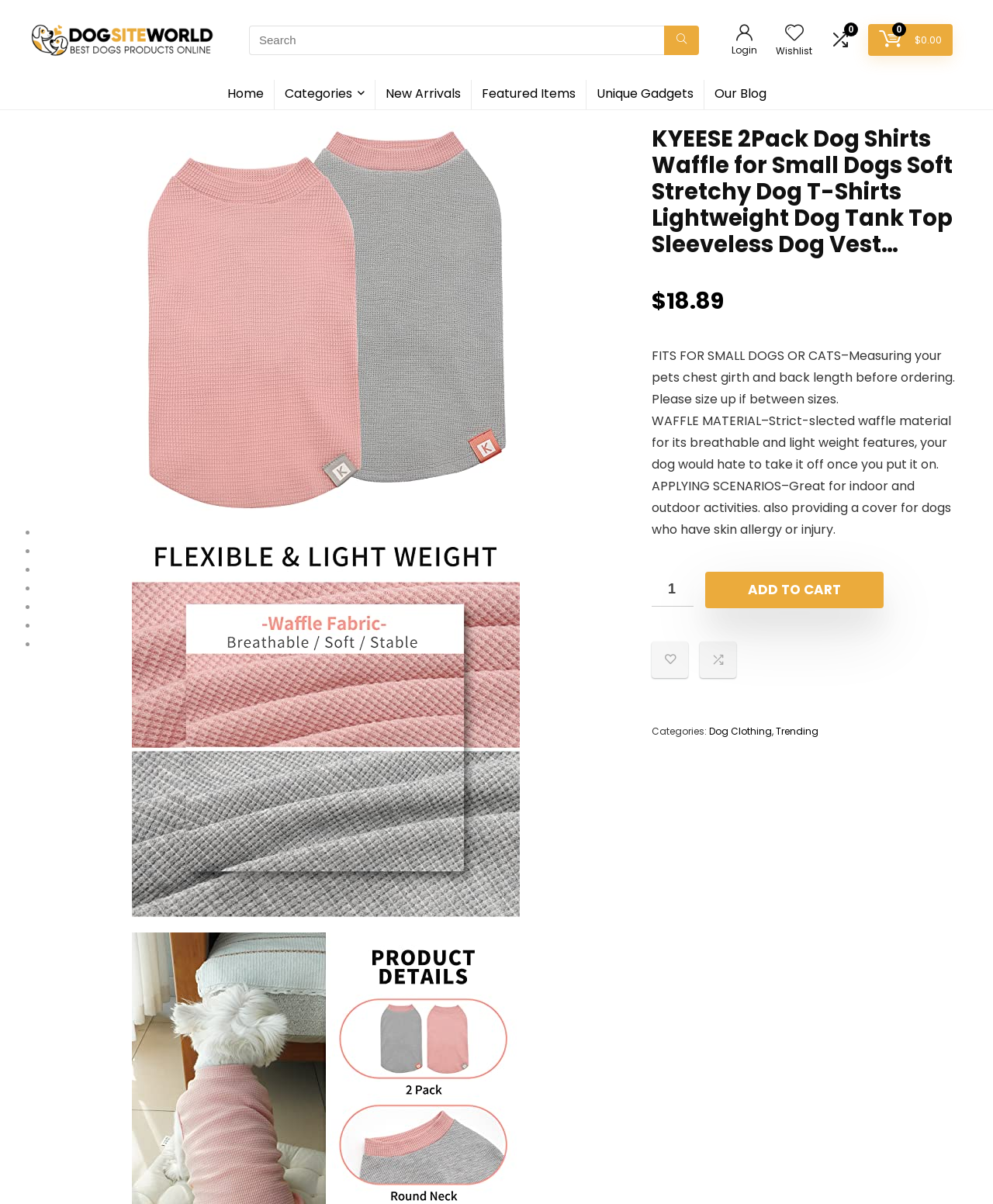Identify the bounding box coordinates of the region I need to click to complete this instruction: "Go to home page".

[0.218, 0.066, 0.275, 0.091]